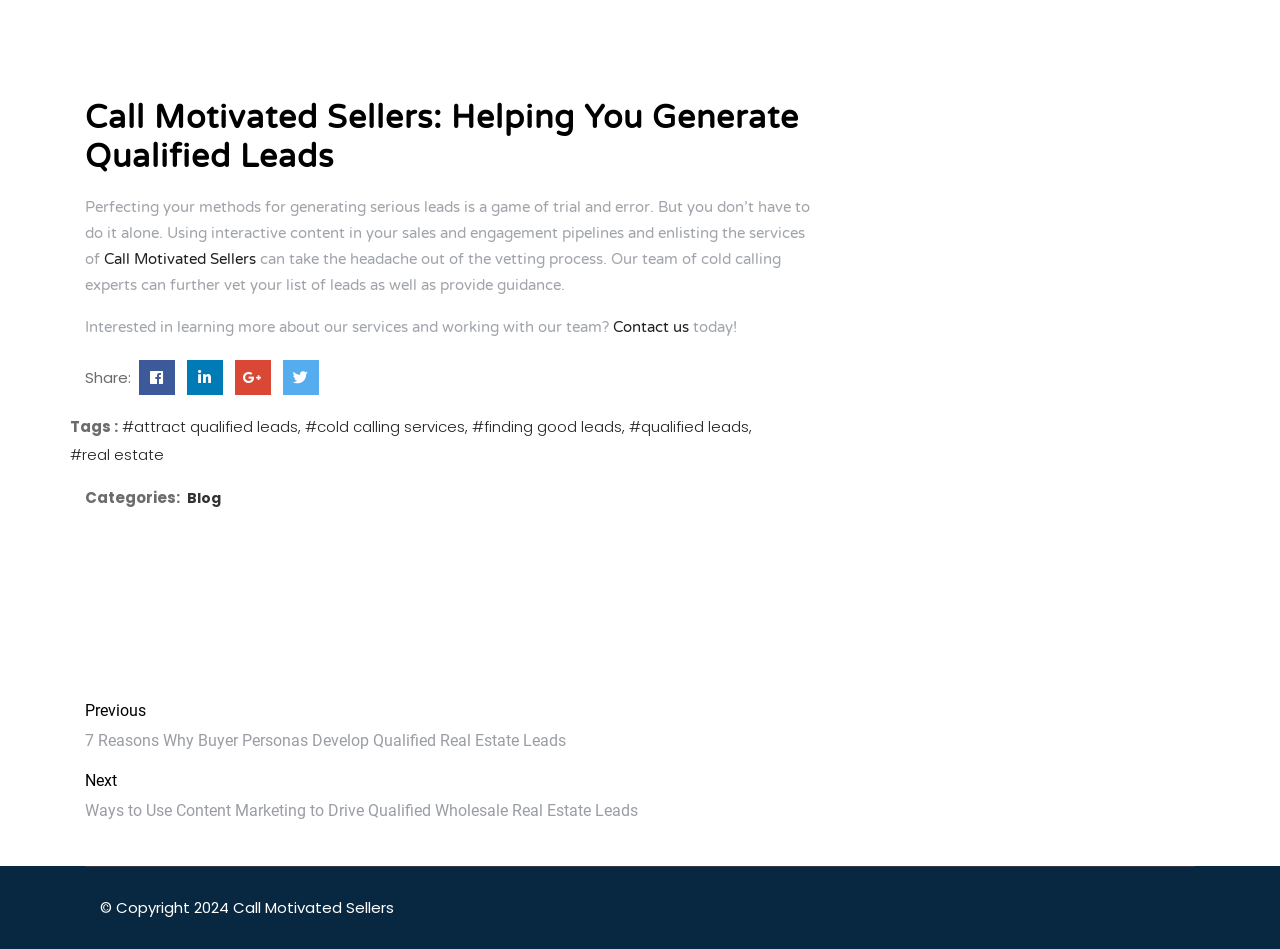What is the main topic of this webpage?
Use the image to answer the question with a single word or phrase.

Generating qualified leads